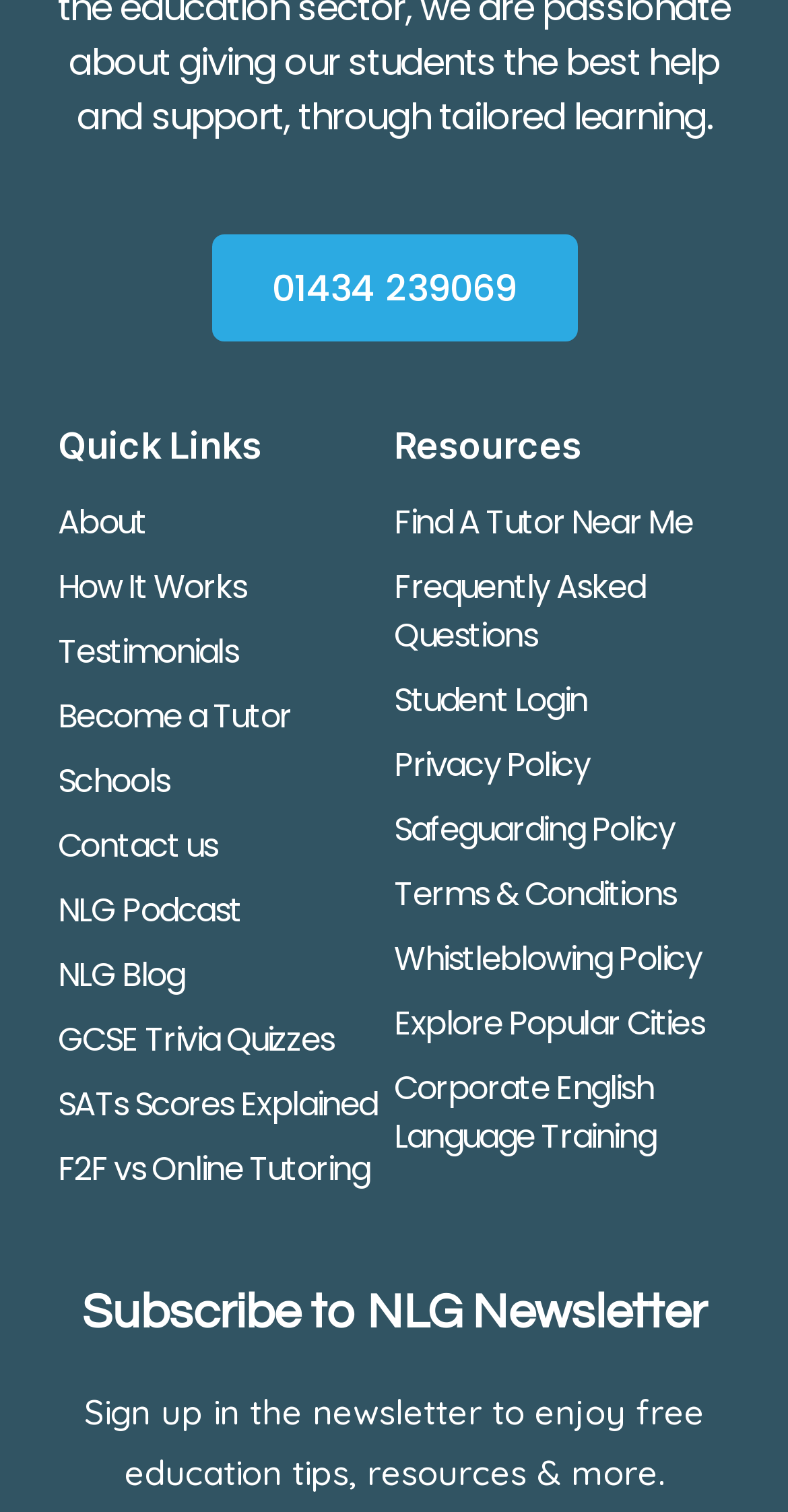Return the bounding box coordinates of the UI element that corresponds to this description: "F2F vs Online Tutoring". The coordinates must be given as four float numbers in the range of 0 and 1, [left, top, right, bottom].

[0.073, 0.752, 0.5, 0.795]